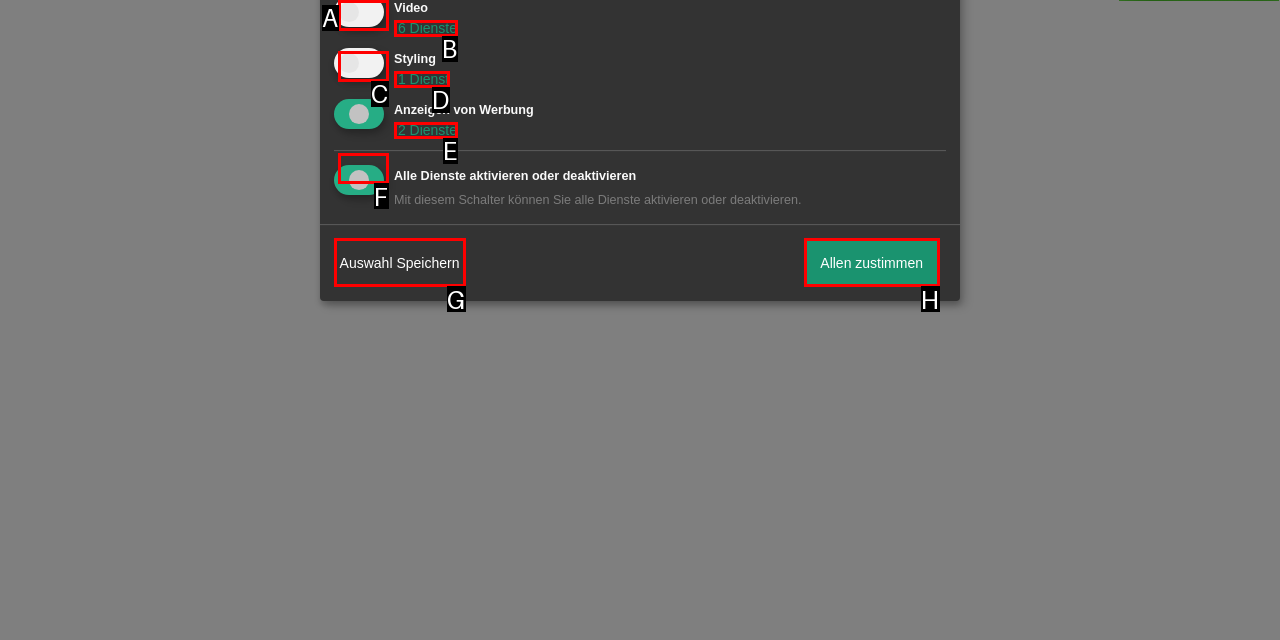Identify the UI element that best fits the description: 6 Dienste
Respond with the letter representing the correct option.

B